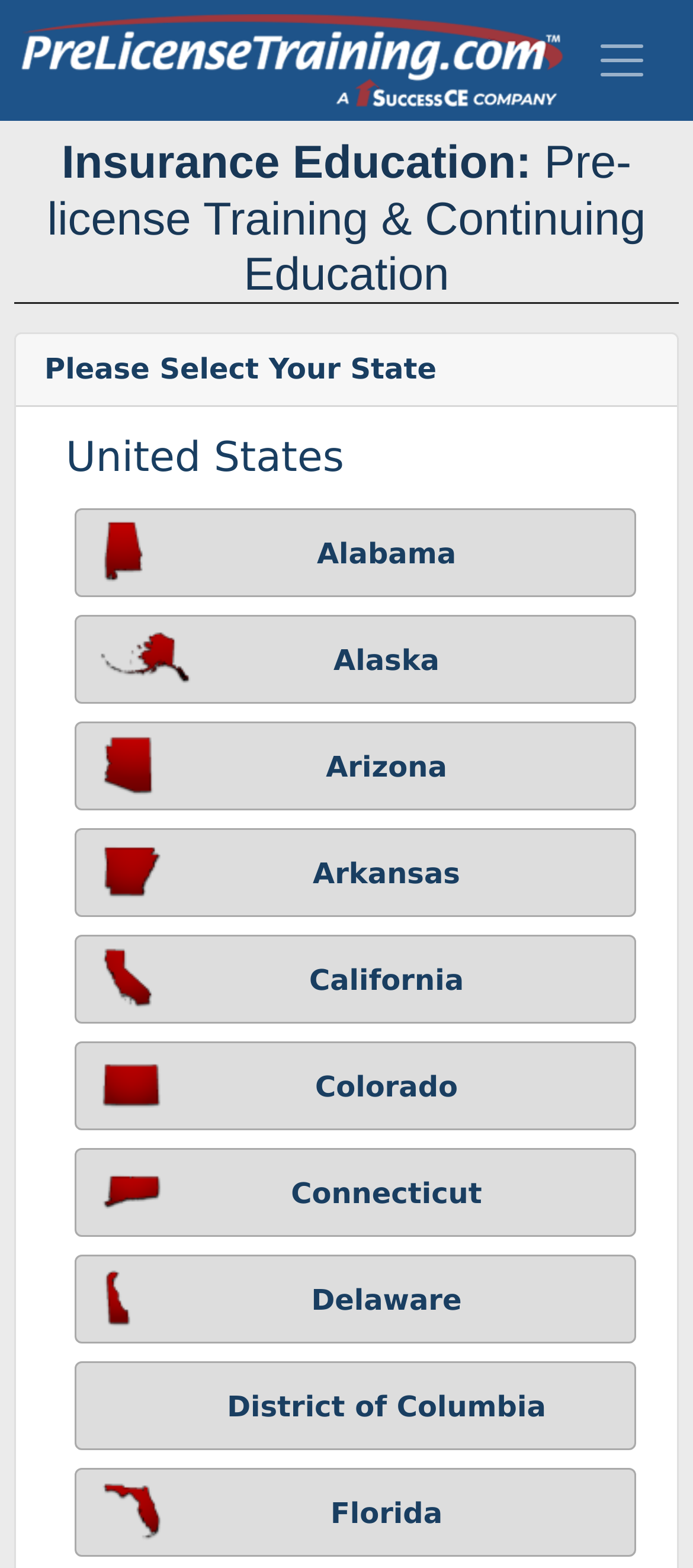Review the image closely and give a comprehensive answer to the question: What is the purpose of the website?

The website's main heading is 'Insurance Education: Pre-license Training & Continuing Education', and it allows users to select their state to access relevant training and education resources.